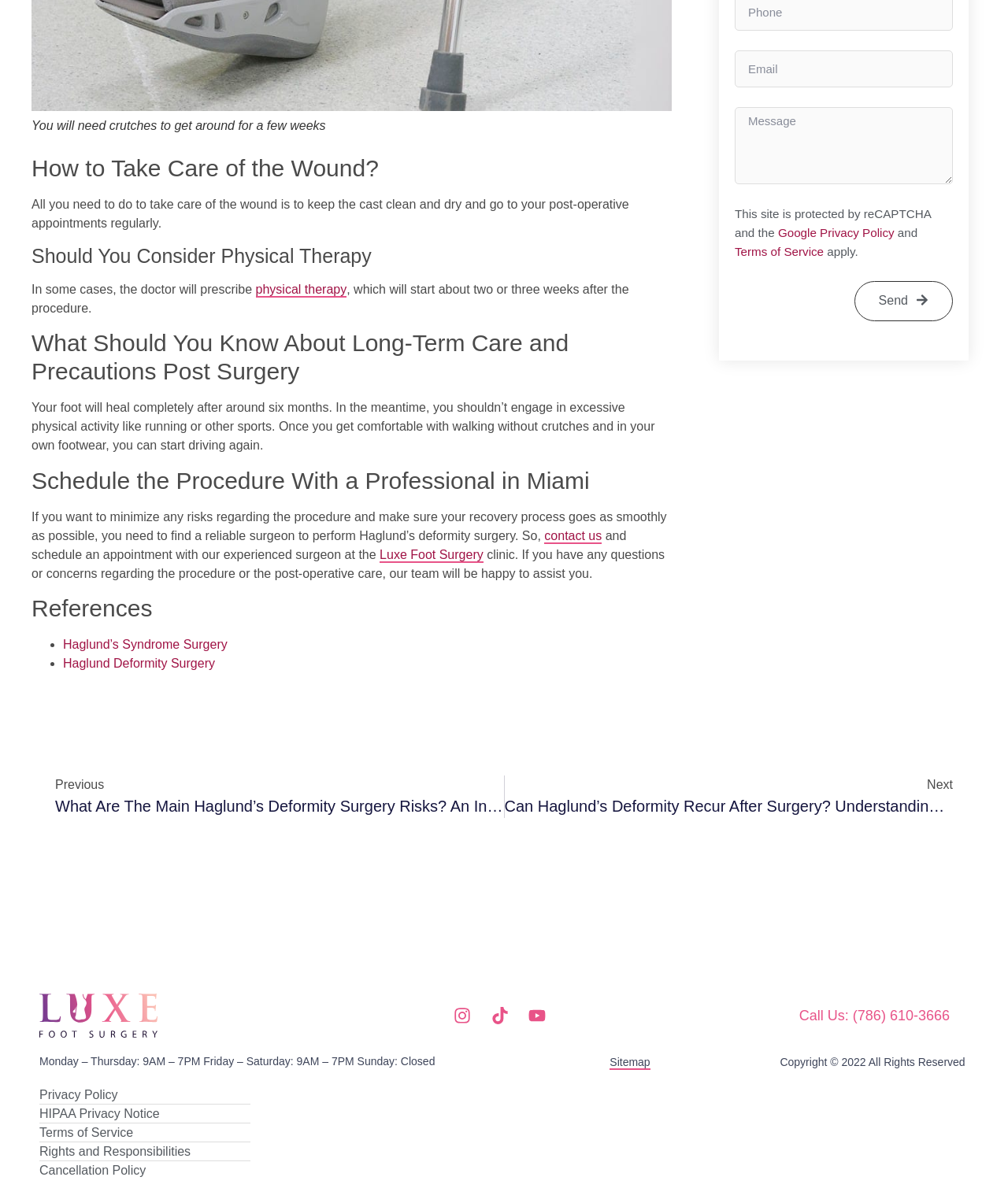What is the name of the clinic mentioned on the webpage?
Based on the screenshot, give a detailed explanation to answer the question.

The clinic's name is mentioned in the section 'Schedule the Procedure With a Professional in Miami' as 'Luxe Foot Surgery', which is also a link to contact the clinic.